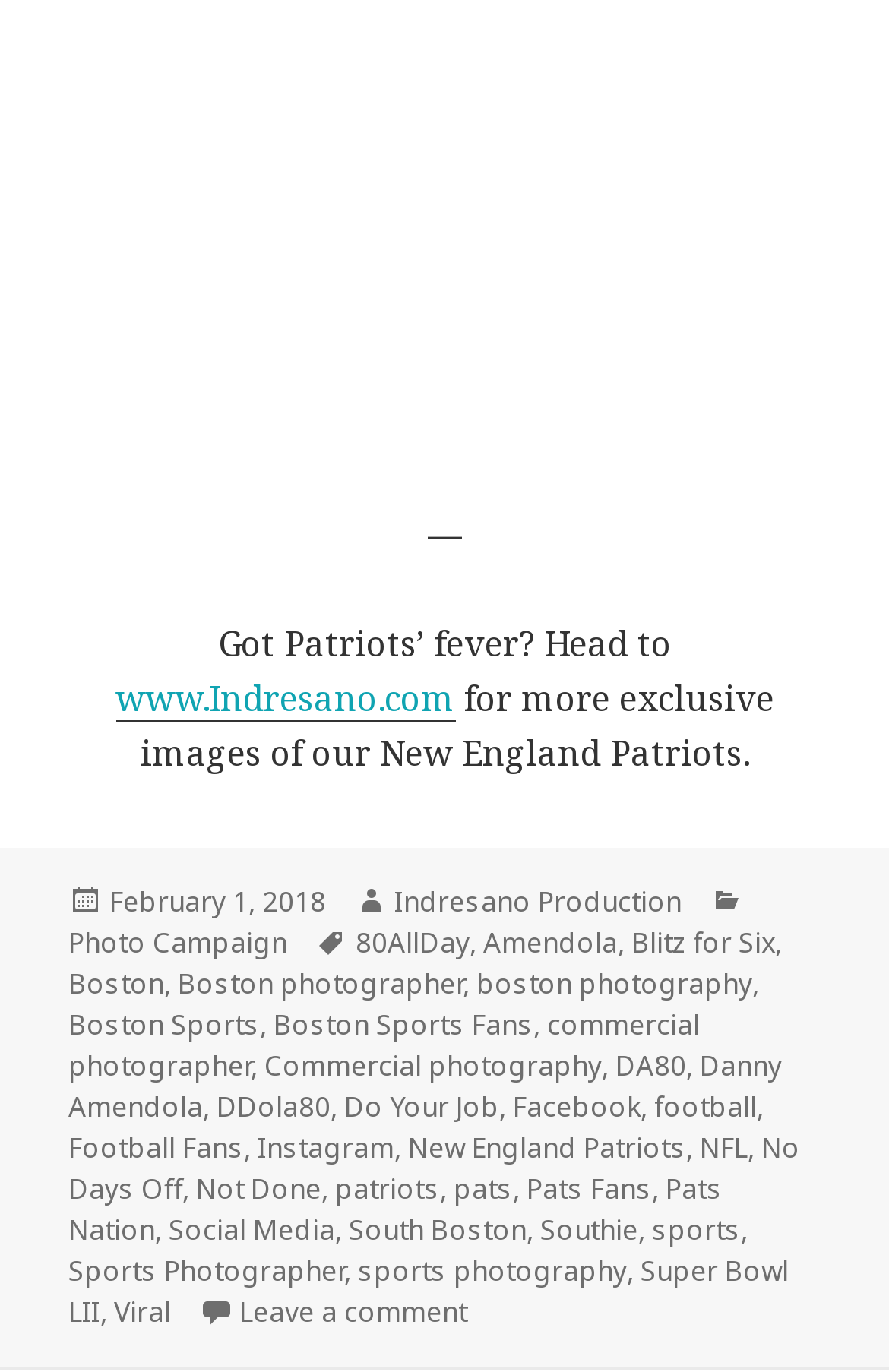Please give the bounding box coordinates of the area that should be clicked to fulfill the following instruction: "View more exclusive images of New England Patriots". The coordinates should be in the format of four float numbers from 0 to 1, i.e., [left, top, right, bottom].

[0.158, 0.492, 0.871, 0.565]